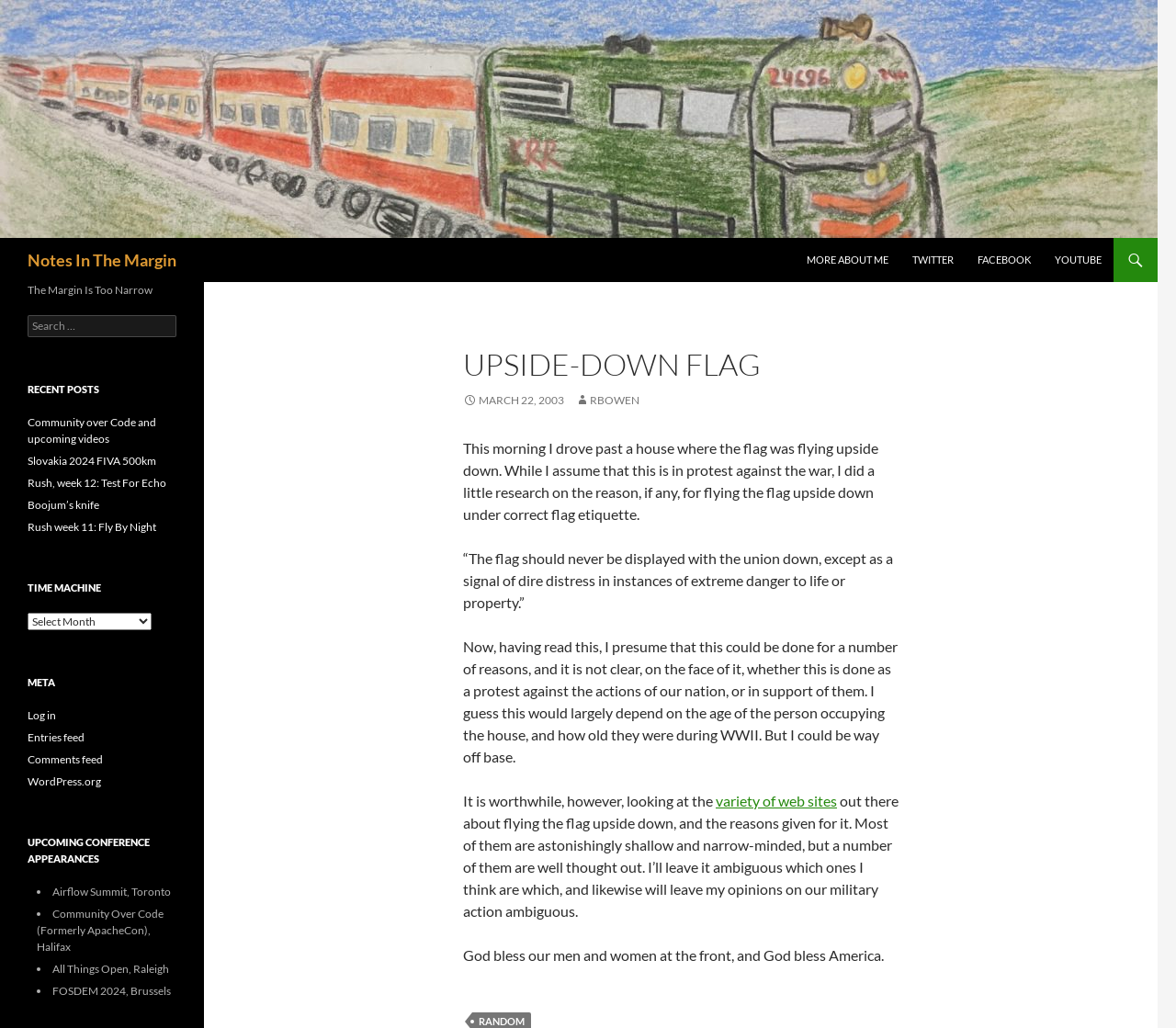Determine the bounding box coordinates for the HTML element mentioned in the following description: "March 22, 2003". The coordinates should be a list of four floats ranging from 0 to 1, represented as [left, top, right, bottom].

[0.394, 0.382, 0.48, 0.396]